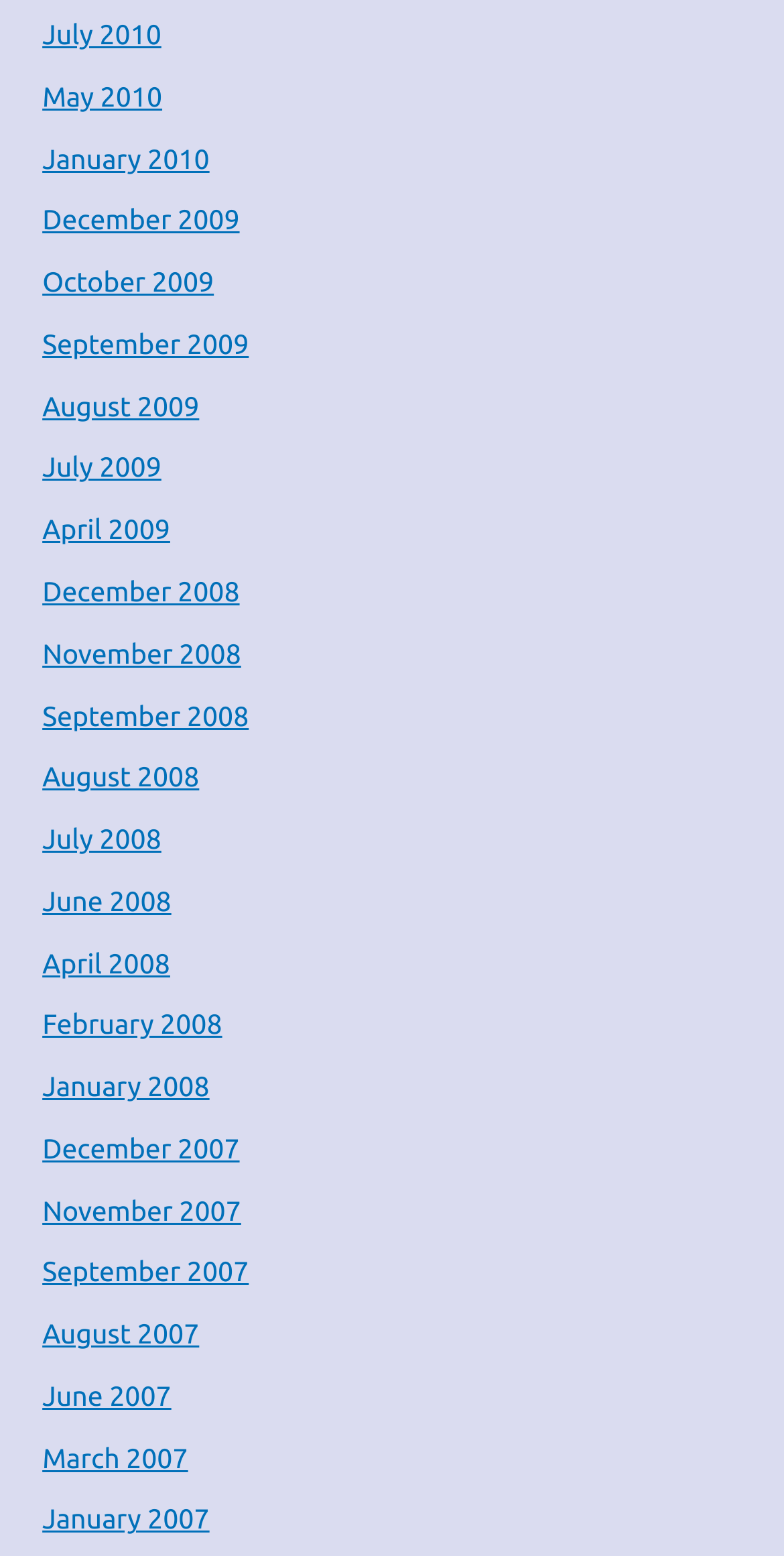Please identify the bounding box coordinates of the element's region that should be clicked to execute the following instruction: "browse December 2009". The bounding box coordinates must be four float numbers between 0 and 1, i.e., [left, top, right, bottom].

[0.054, 0.131, 0.306, 0.152]